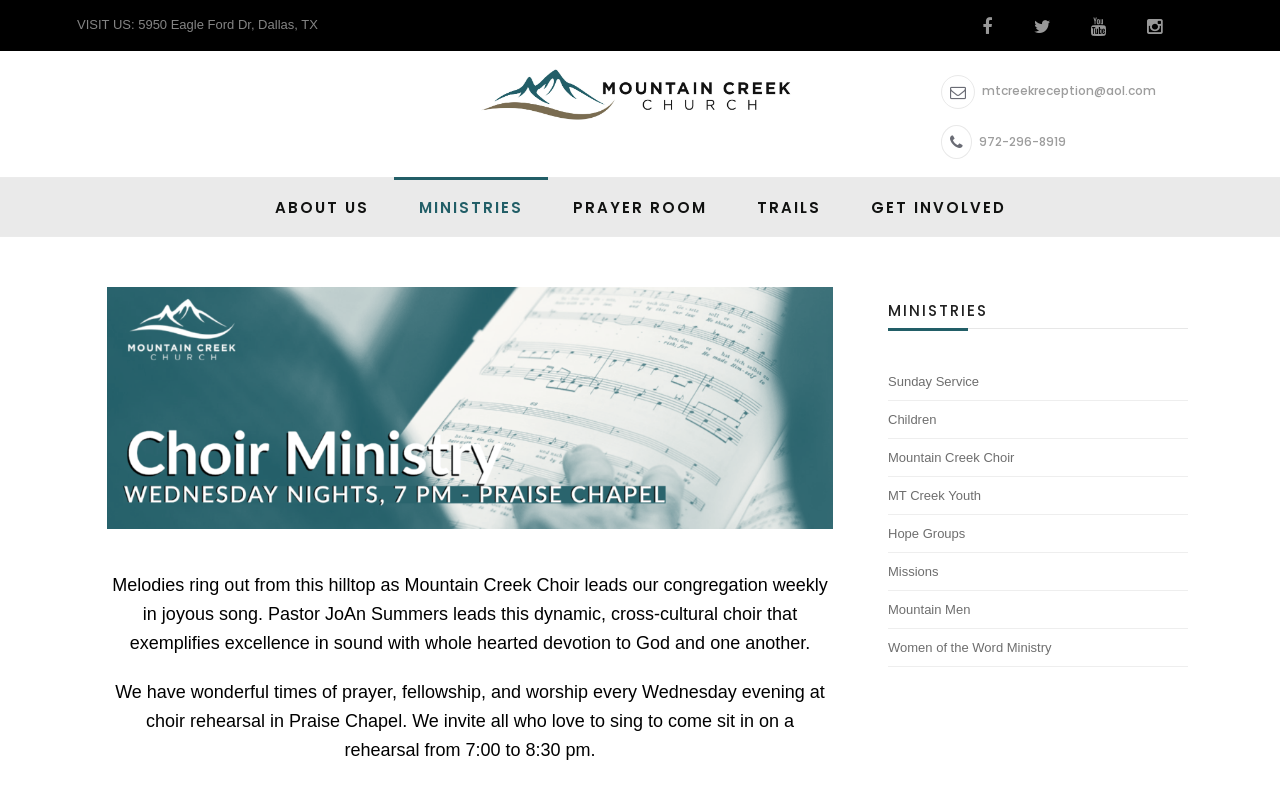What is the name of the pastor leading the Mountain Creek Choir?
Please answer the question with a detailed and comprehensive explanation.

I found the name of the pastor by reading the StaticText element with the content 'Melodies ring out from this hilltop as Mountain Creek Choir leads our congregation weekly in joyous song. Pastor JoAn Summers leads this dynamic, cross-cultural choir...' which is located in the middle of the page.